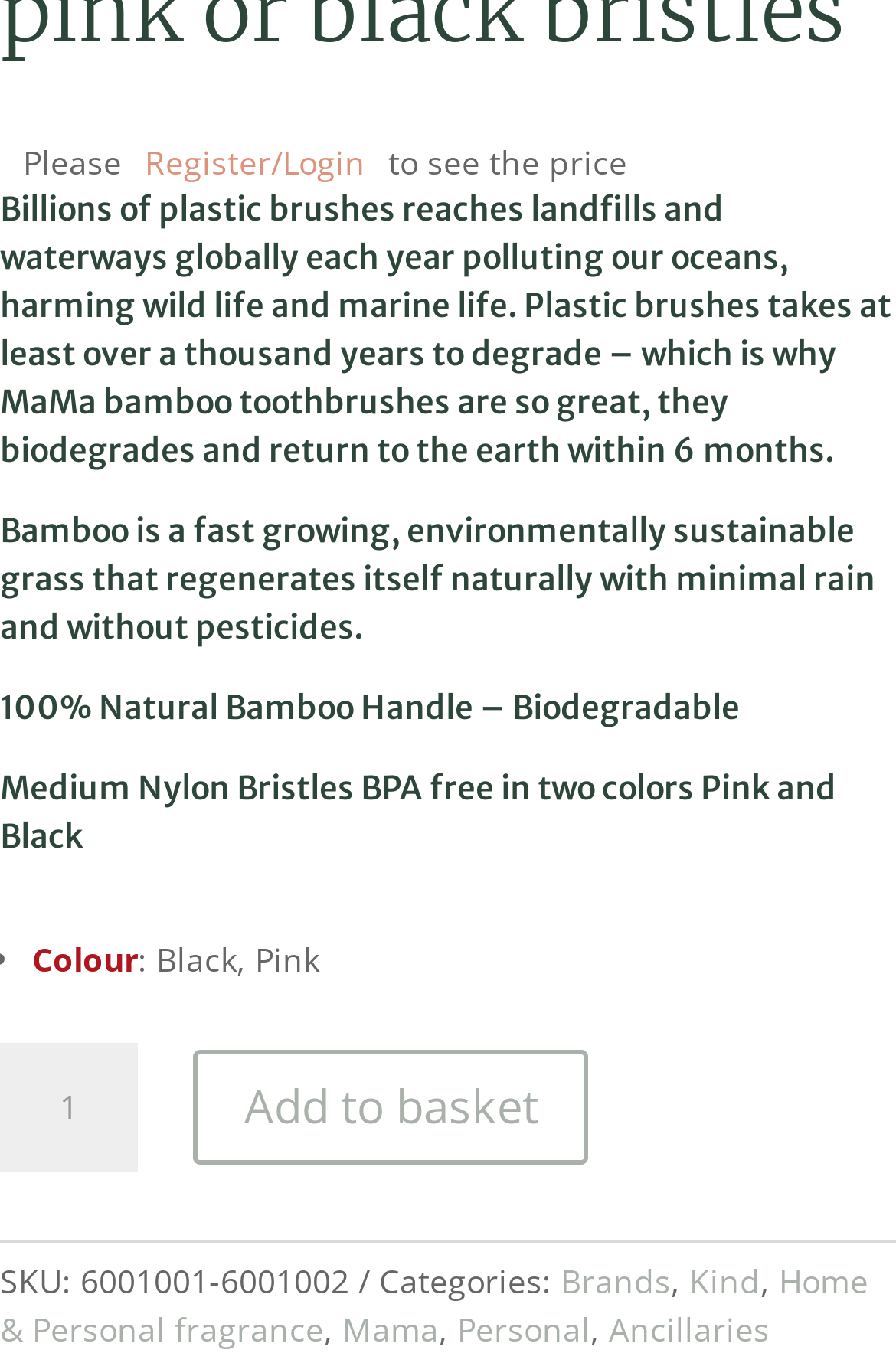What is the category of the product?
Please use the image to provide an in-depth answer to the question.

The answer can be found in the text 'Categories: ... Home & Personal fragrance' which lists the categories of the product.